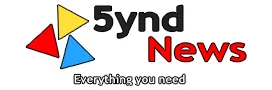Please answer the following question using a single word or phrase: 
How many colorful triangles are in the logo?

Three